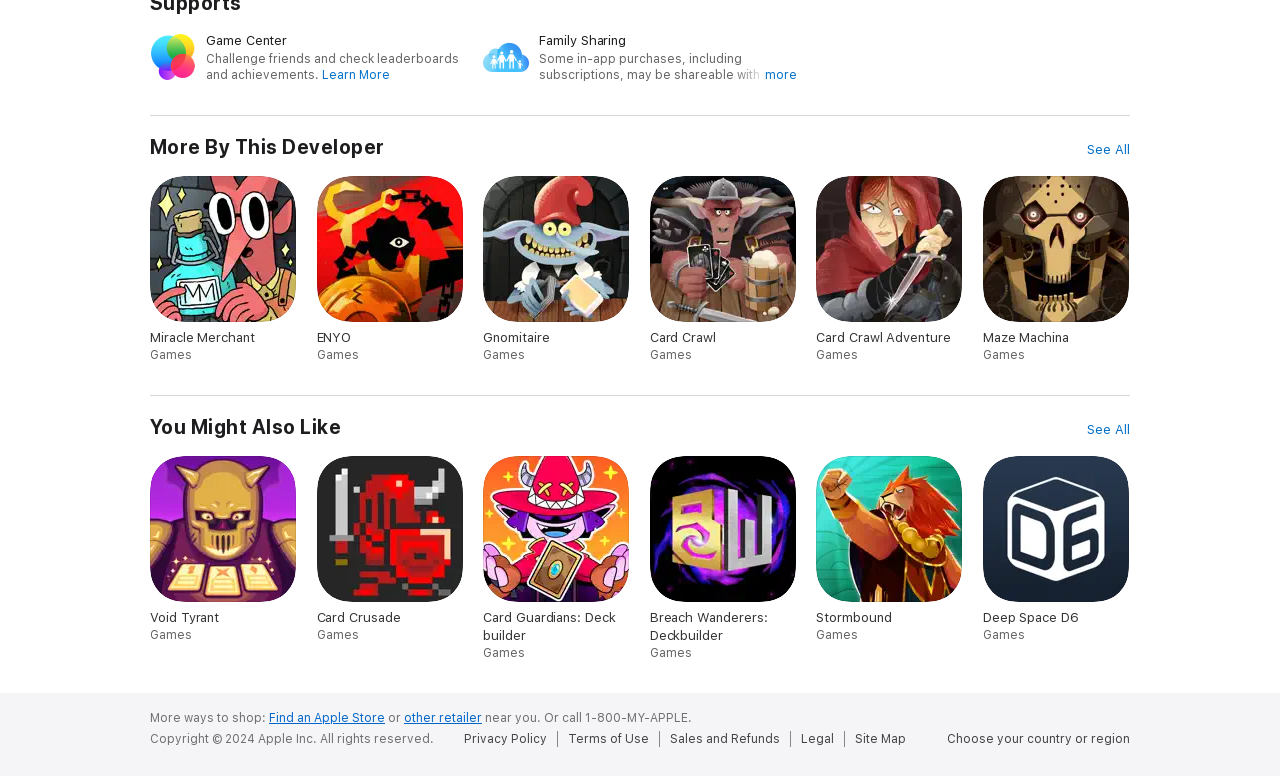What is the main purpose of the Game Center?
Look at the image and construct a detailed response to the question.

The main purpose of the Game Center is to challenge friends and check leaderboards and achievements, as indicated by the heading 'Challenge friends and check leaderboards and achievements. Learn More'.